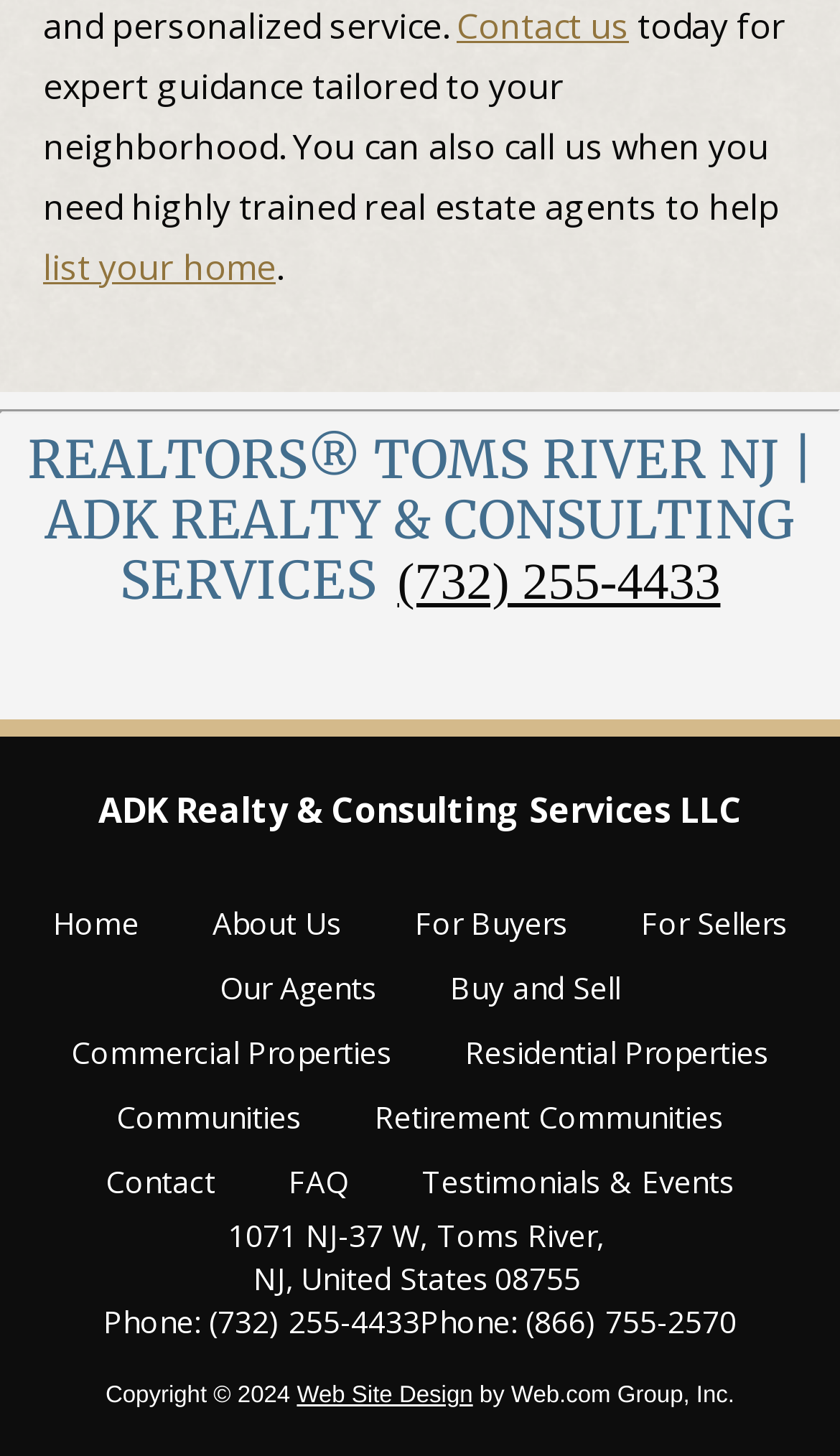Identify the bounding box coordinates of the clickable region required to complete the instruction: "Go to Home". The coordinates should be given as four float numbers within the range of 0 and 1, i.e., [left, top, right, bottom].

[0.063, 0.612, 0.165, 0.656]